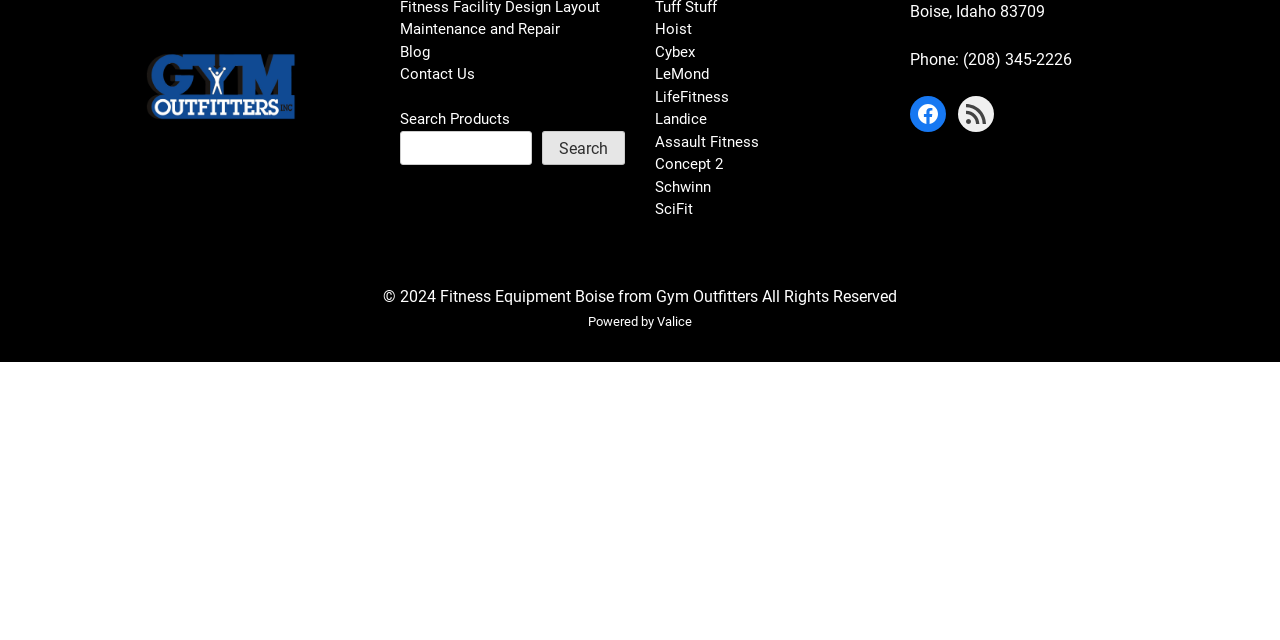Provide the bounding box coordinates for the specified HTML element described in this description: "LifeFitness". The coordinates should be four float numbers ranging from 0 to 1, in the format [left, top, right, bottom].

[0.512, 0.137, 0.57, 0.165]